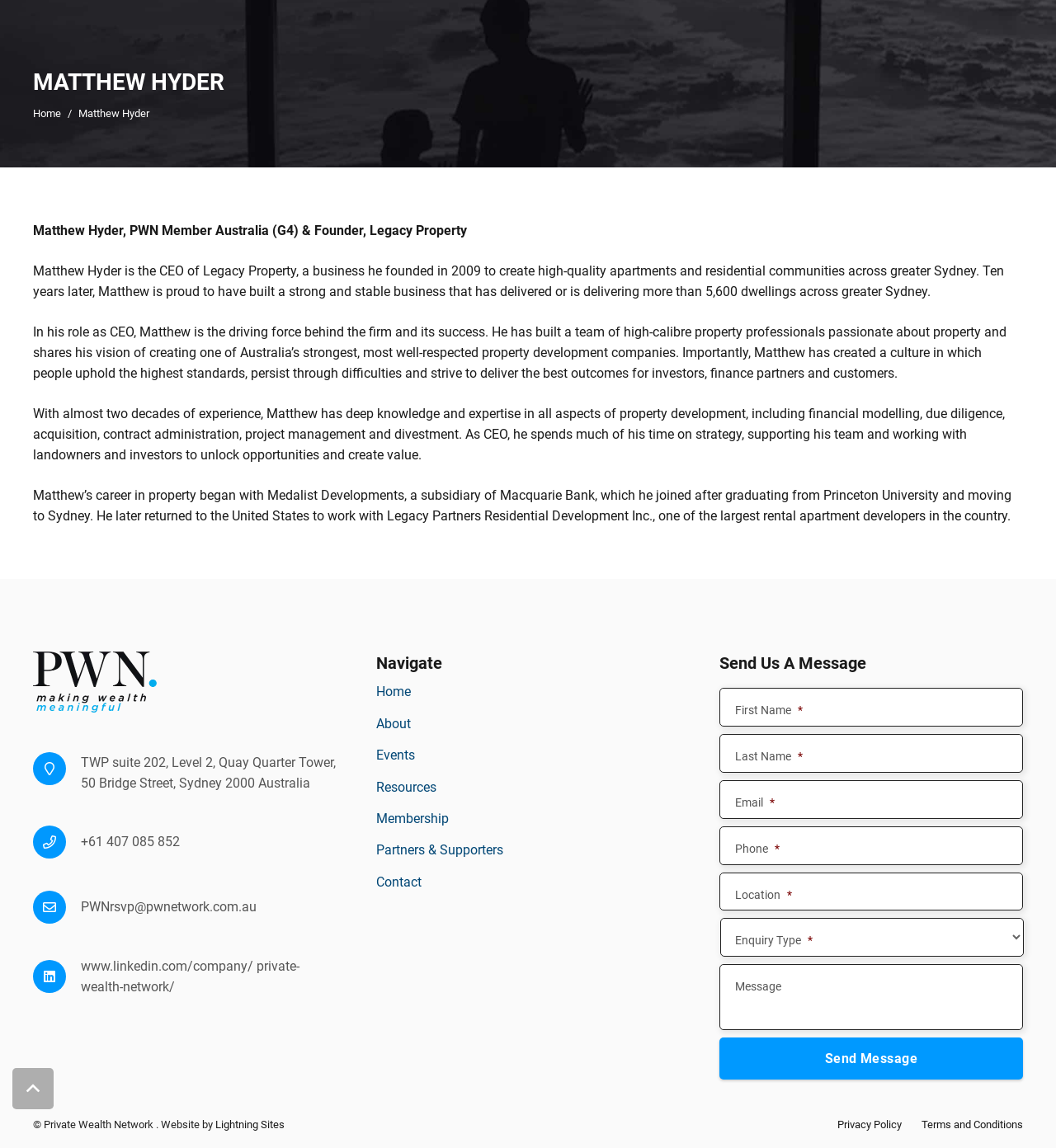Locate the bounding box of the UI element based on this description: "+61 407 085 852". Provide four float numbers between 0 and 1 as [left, top, right, bottom].

[0.077, 0.724, 0.17, 0.742]